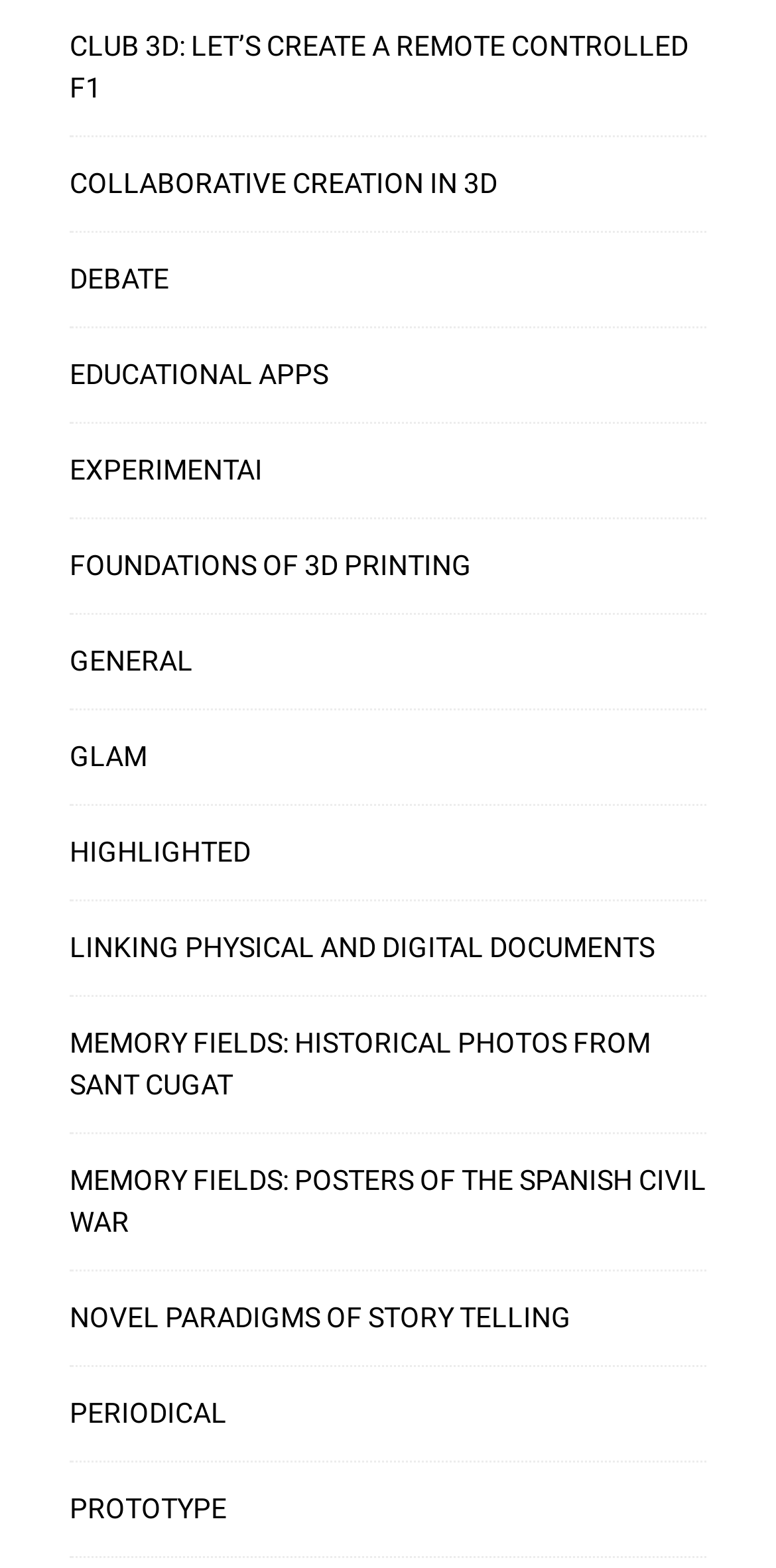Are all links on the same horizontal level?
Give a detailed explanation using the information visible in the image.

I checked the x1 and x2 coordinates of all the link elements, and they all have the same left and right boundaries, so all links are on the same horizontal level.